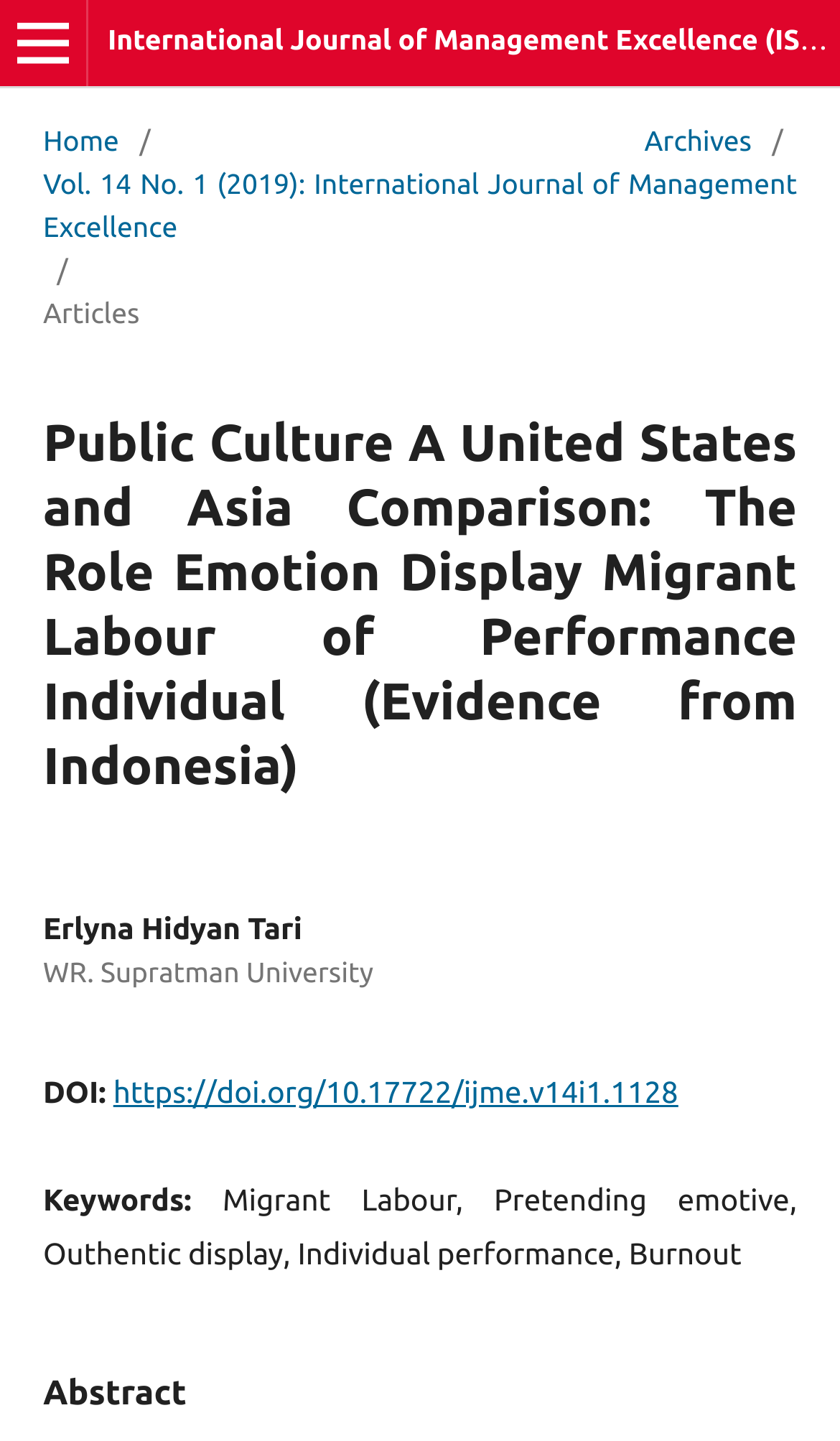Give a one-word or short phrase answer to the question: 
What is the name of the university?

WR. Supratman University